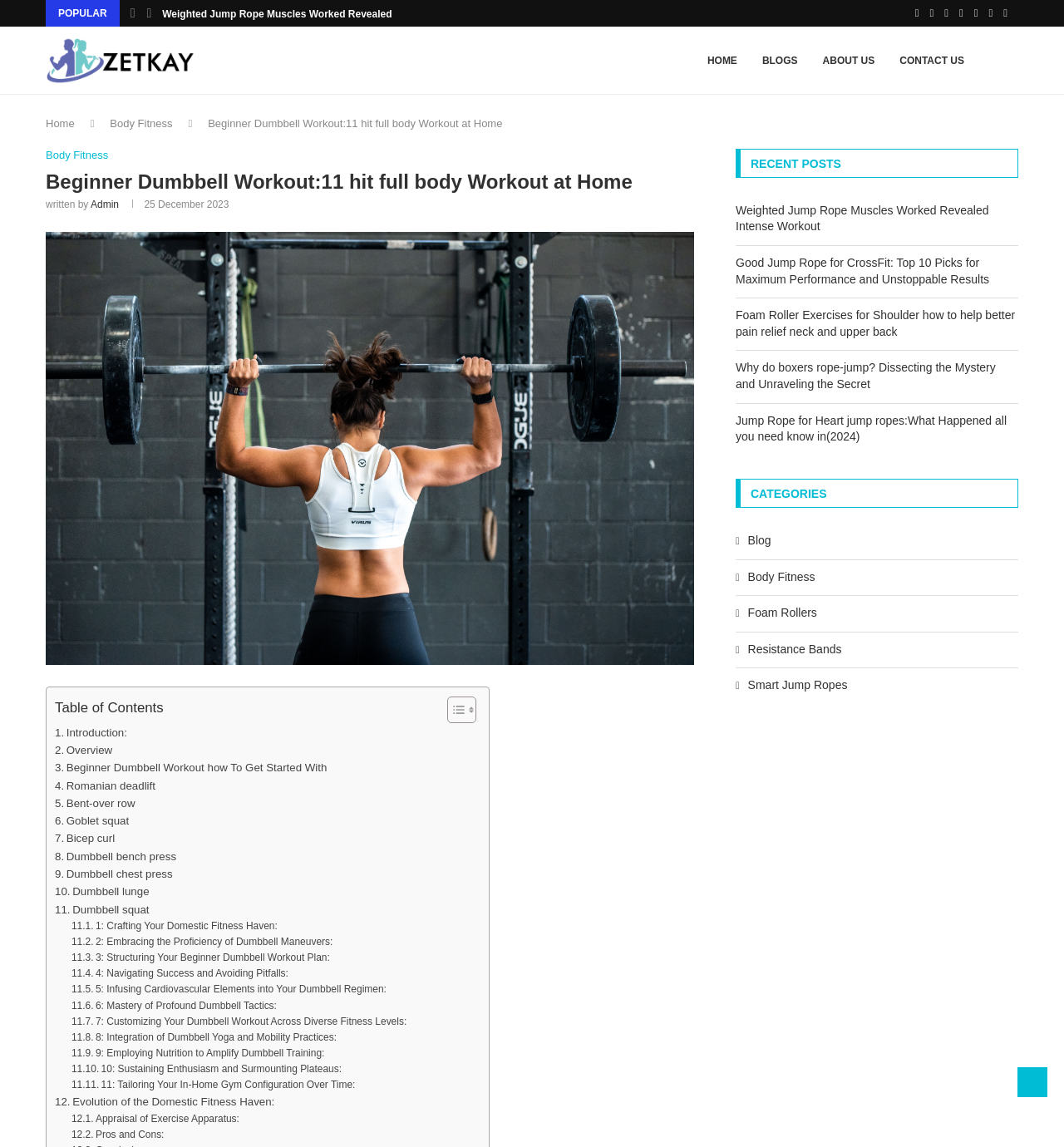What is the title of the current article?
Could you please answer the question thoroughly and with as much detail as possible?

I determined the title of the current article by looking at the heading section, which is located at the top of the page. The title is 'Beginner Dumbbell Workout: 11 hit full body Workout at Home'.